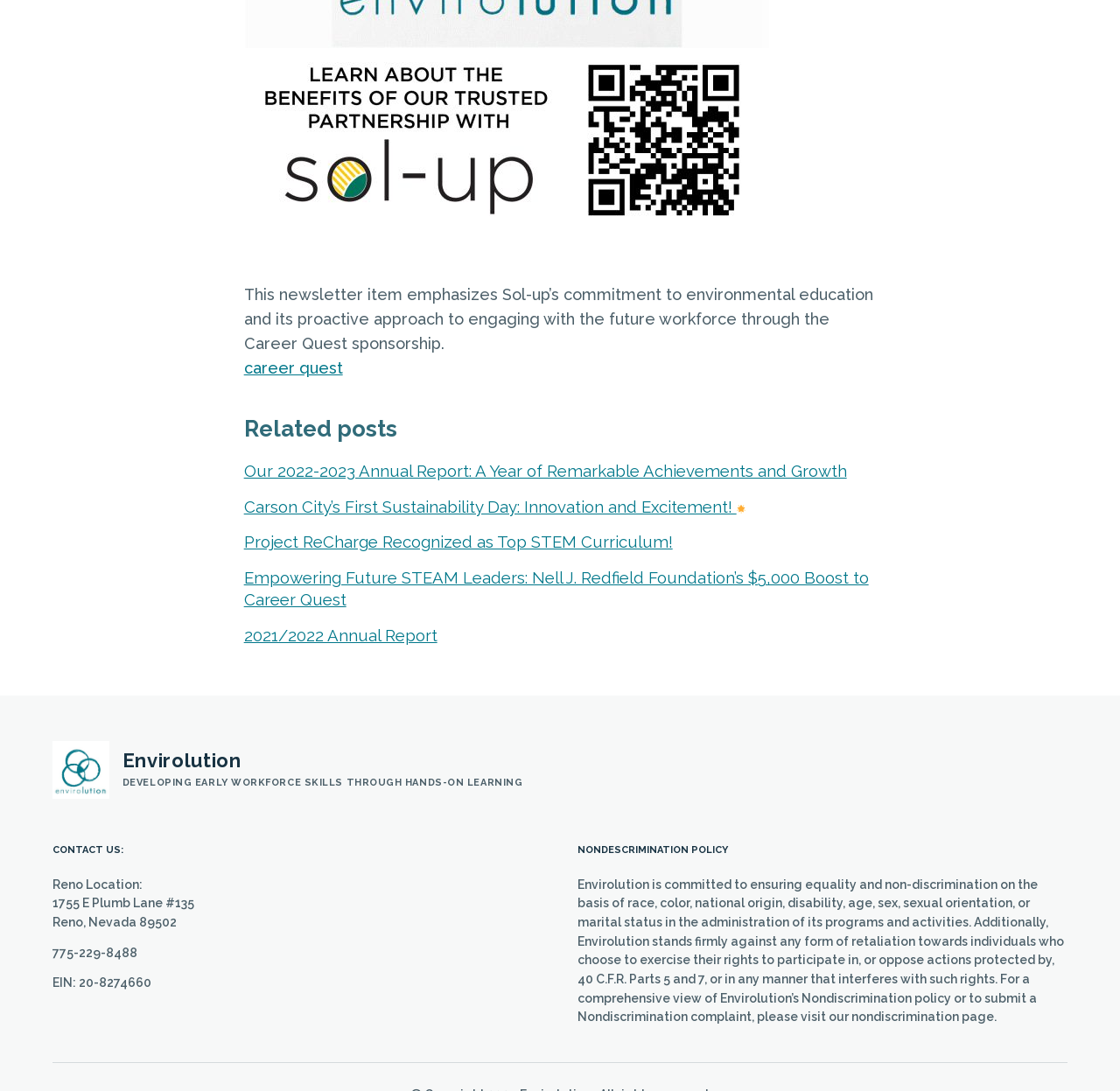What is the phone number of the Reno office?
Analyze the image and provide a thorough answer to the question.

The webpage provides the phone number of the Reno office as '775-229-8488' in the 'Reno Location' section.